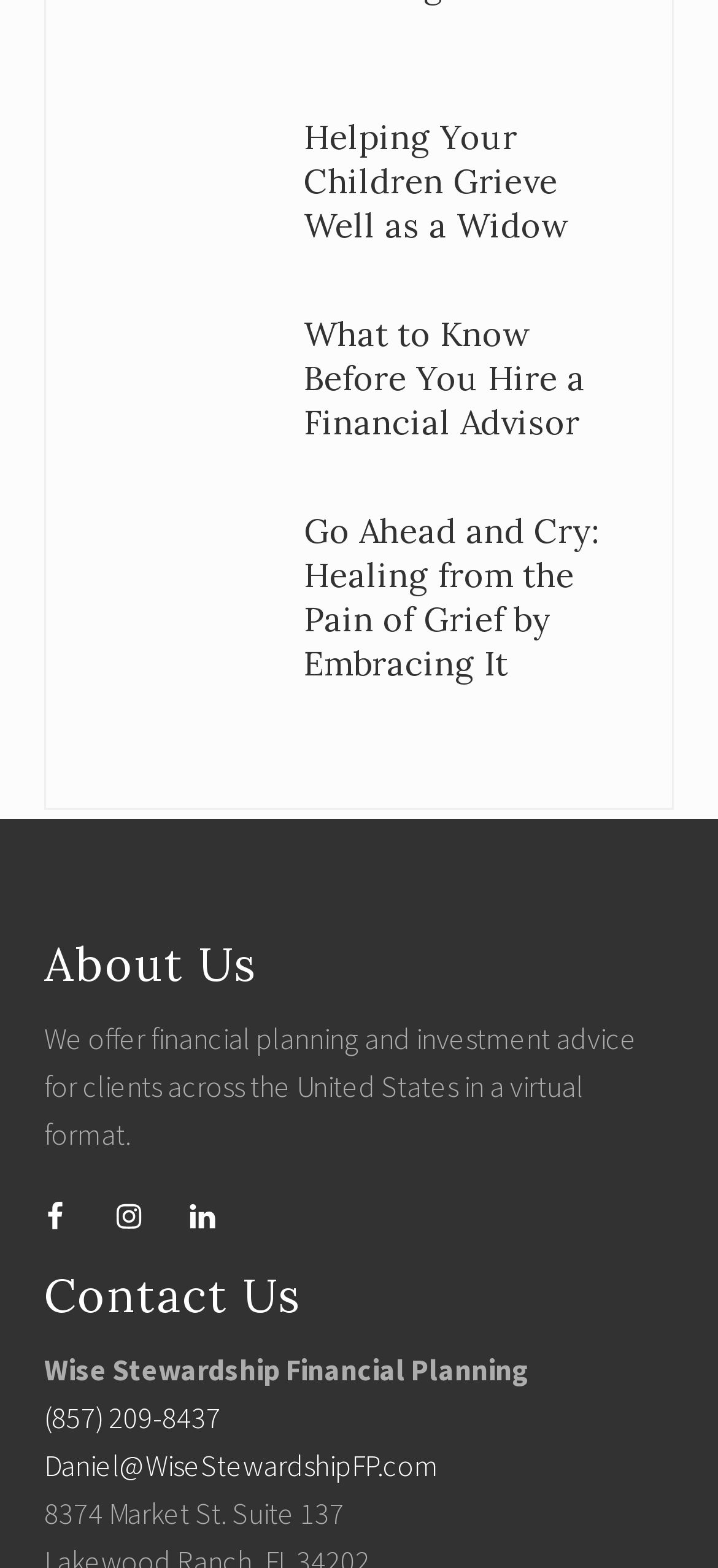Answer the following inquiry with a single word or phrase:
What is the phone number of the company?

(857) 209-8437